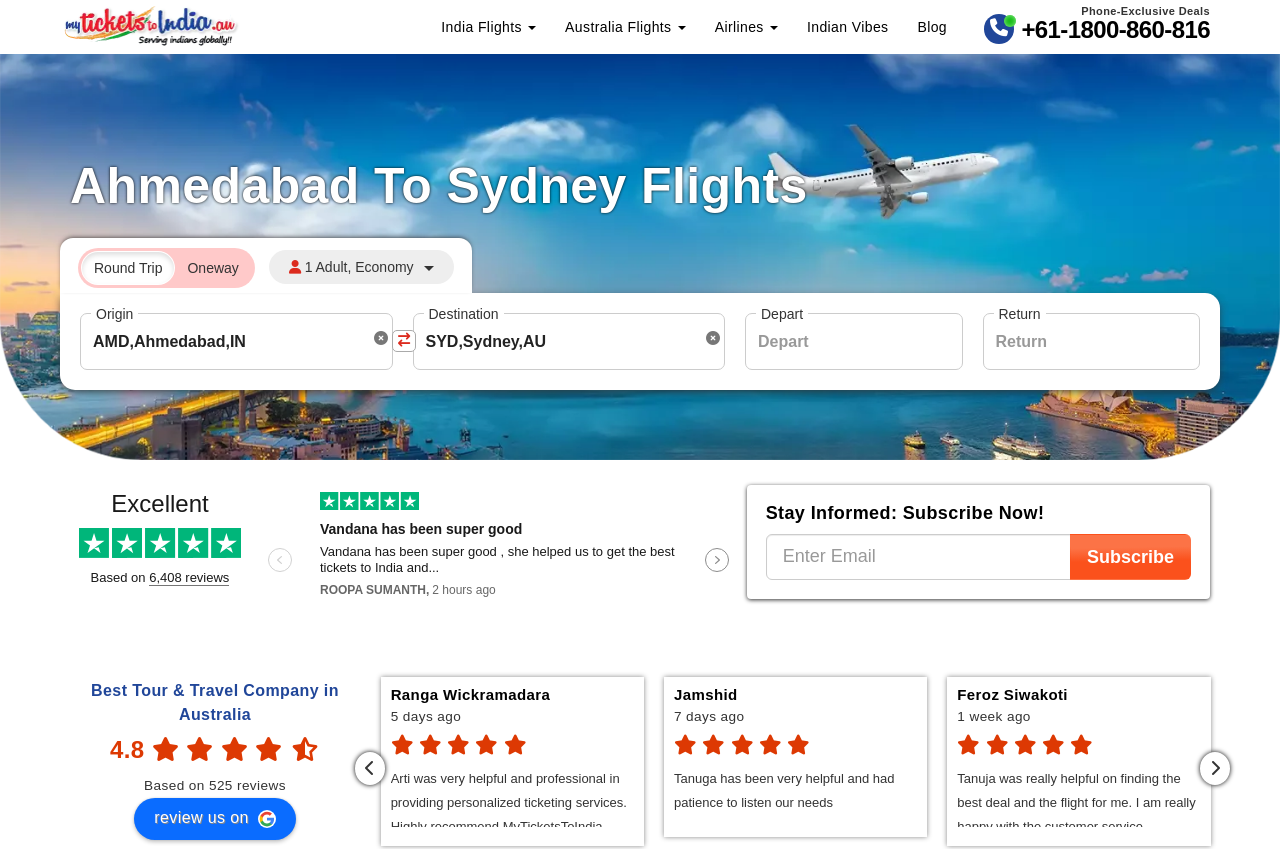Please respond to the question using a single word or phrase:
What is the rating of the company?

4.8